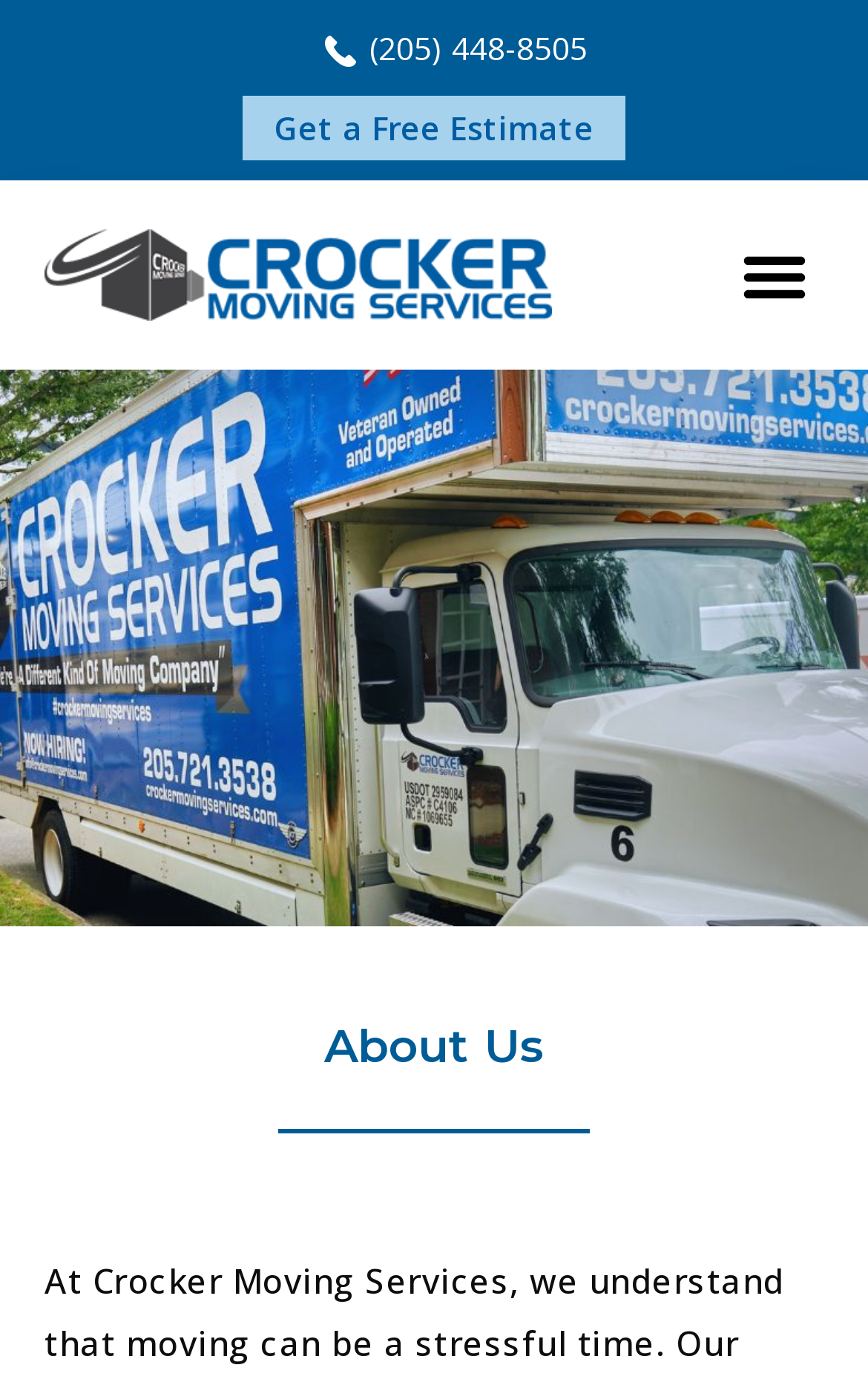Identify the bounding box for the UI element that is described as follows: "Menu".

[0.833, 0.162, 0.949, 0.235]